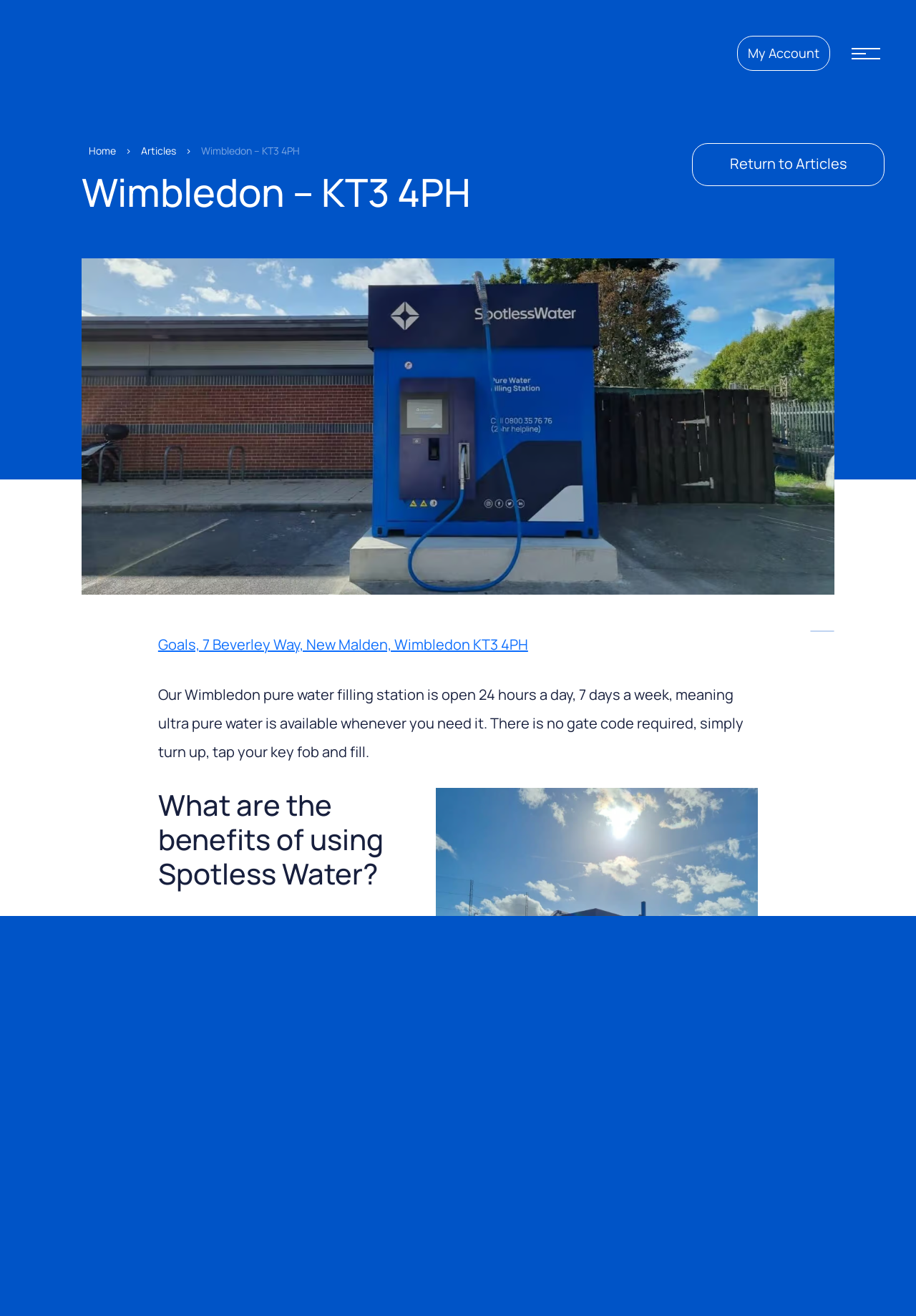What is the location of the water filling station?
Based on the visual content, answer with a single word or a brief phrase.

Wimbledon